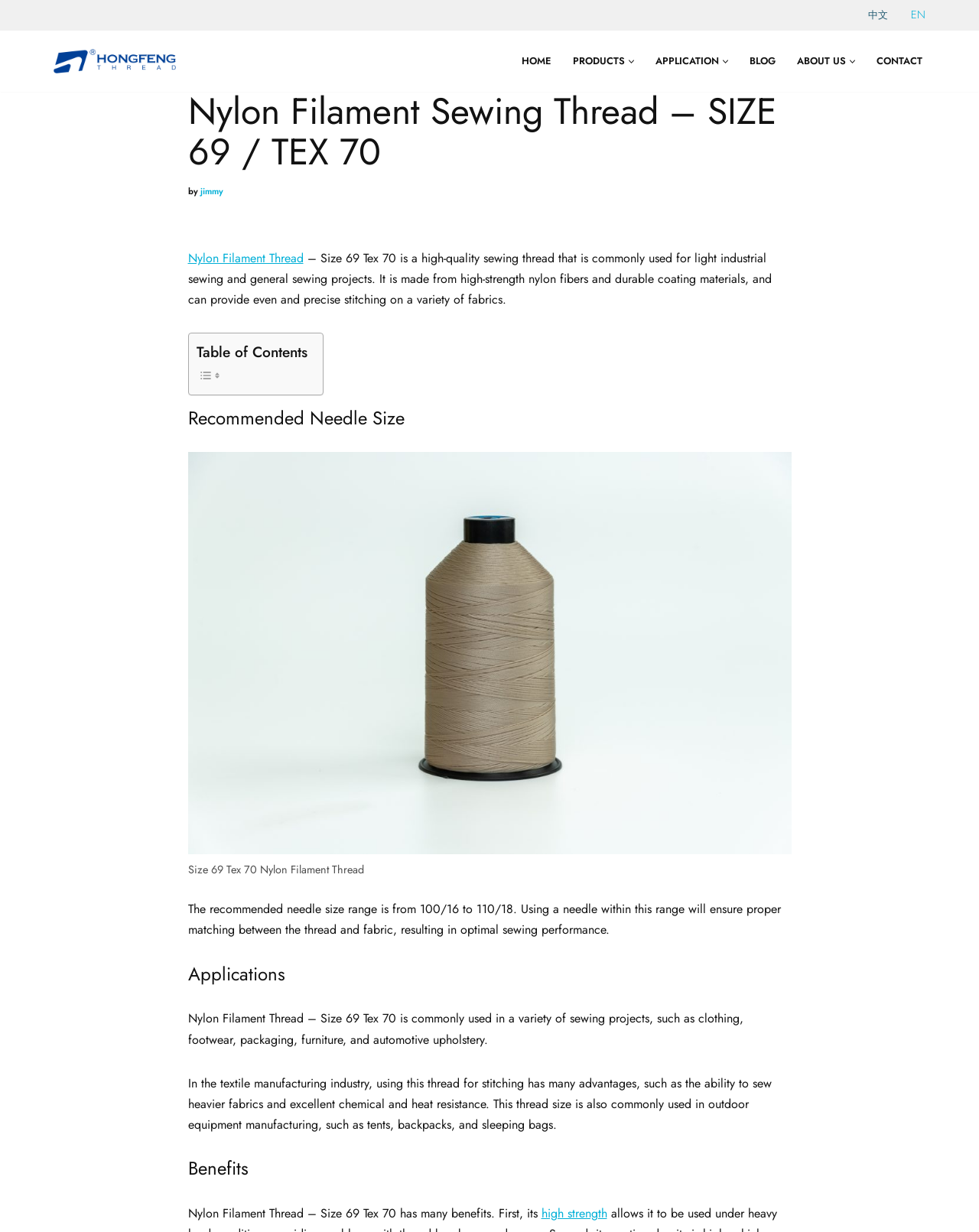What is the recommended needle size range?
Answer with a single word or phrase, using the screenshot for reference.

100/16 to 110/18